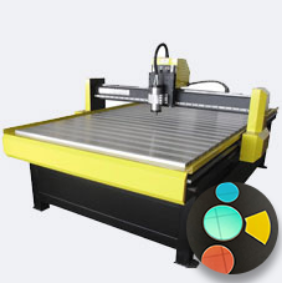Analyze the image and give a detailed response to the question:
What colors are the buttons on the control interface?

The control interface features a combination of circular and triangular buttons in various colors, specifically green, blue, and orange, which suggests a user-friendly design aimed at enhancing operation efficiency.